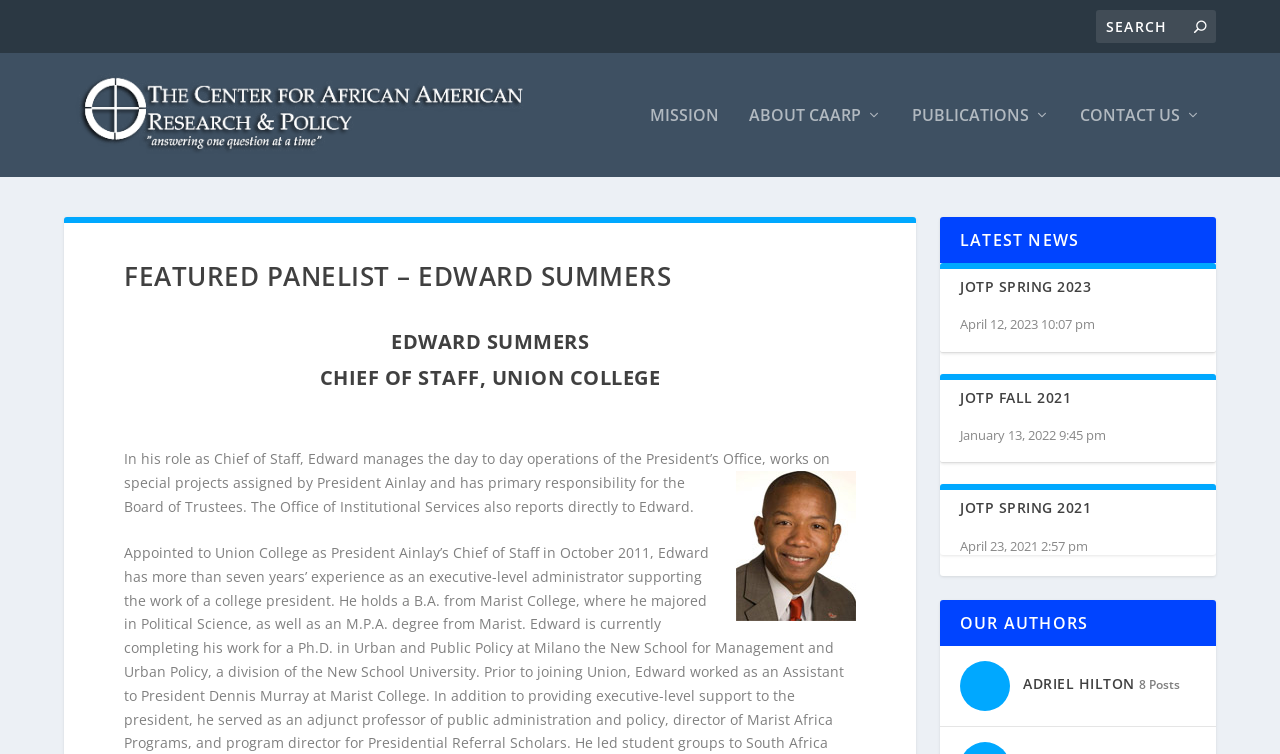Identify the bounding box coordinates for the region of the element that should be clicked to carry out the instruction: "Read about the mission". The bounding box coordinates should be four float numbers between 0 and 1, i.e., [left, top, right, bottom].

[0.508, 0.142, 0.562, 0.235]